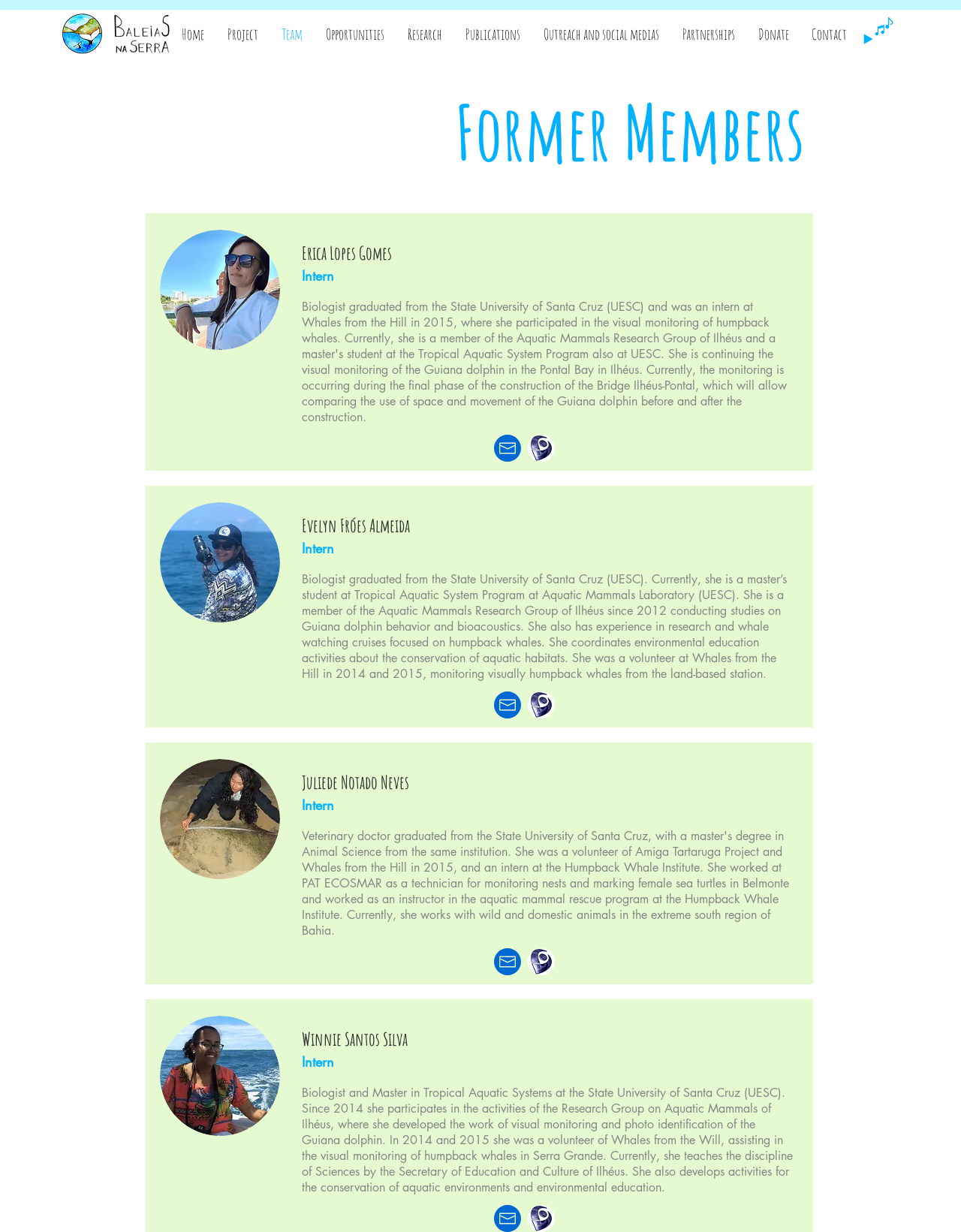Please provide a comprehensive response to the question below by analyzing the image: 
How many former members are listed?

I counted the number of headings with names, which are Erica Lopes Gomes, Evelyn Fróes Almeida, Juliede Notado Neves, and Winnie Santos Silva, and found that there are 4 former members listed.